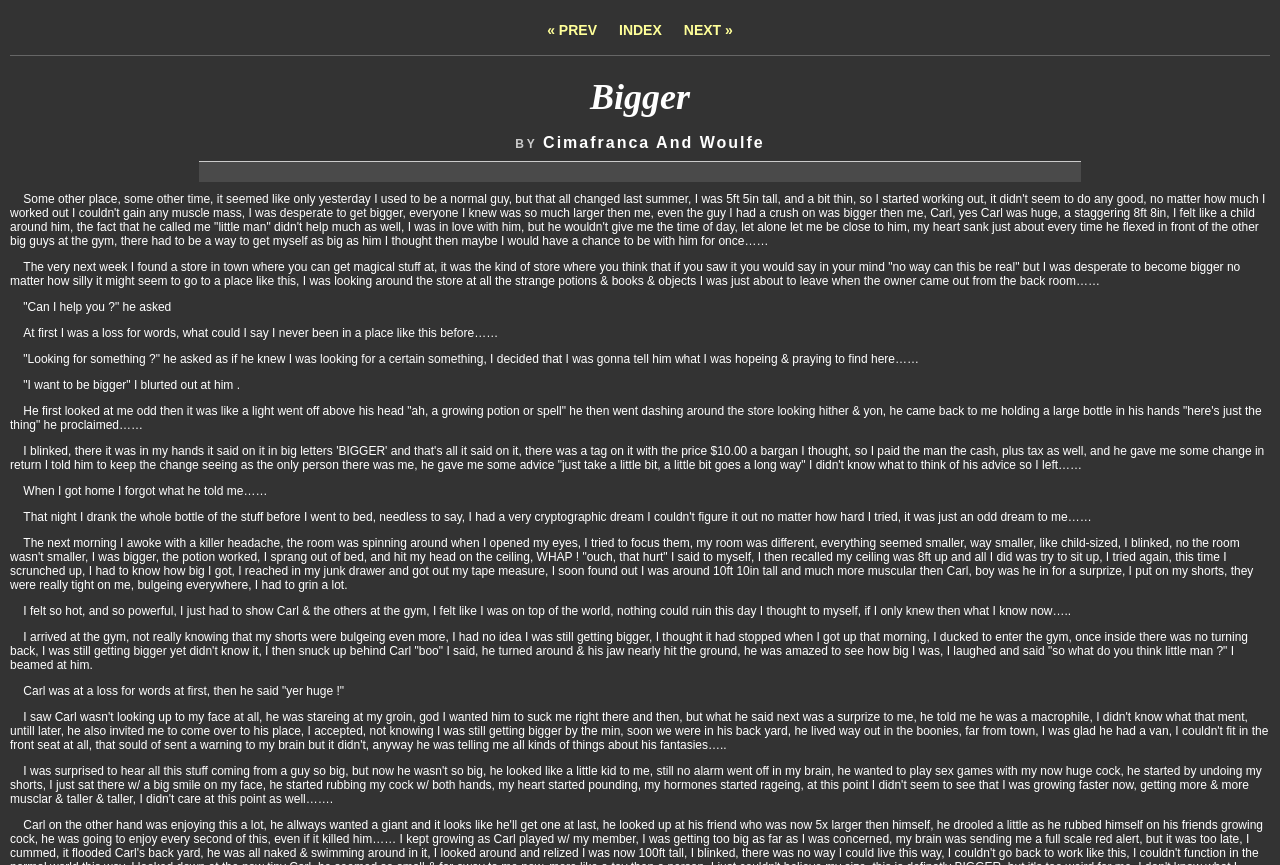Reply to the question below using a single word or brief phrase:
How many layout tables are on the page?

2